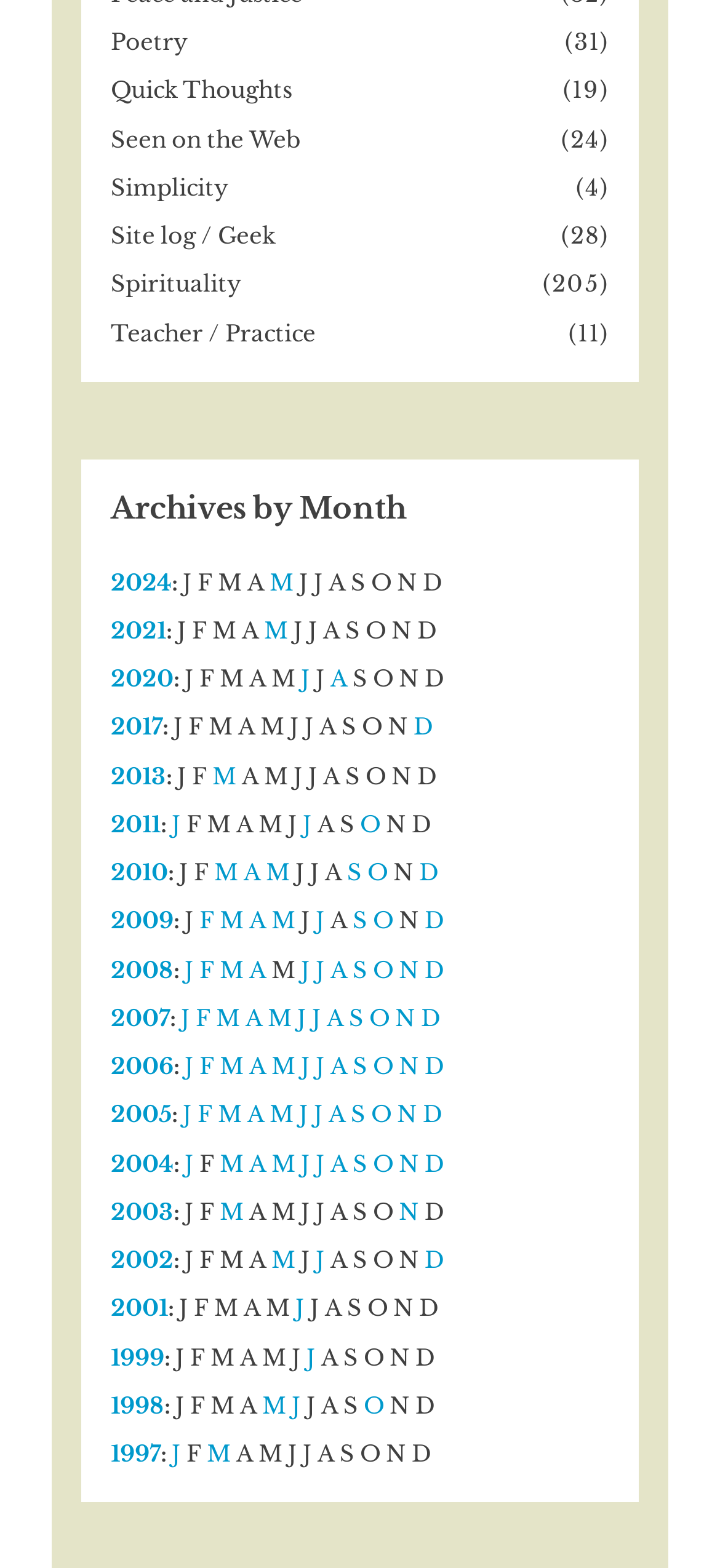Use a single word or phrase to answer the following:
What is the position of the link 'Quick Thoughts'?

Second